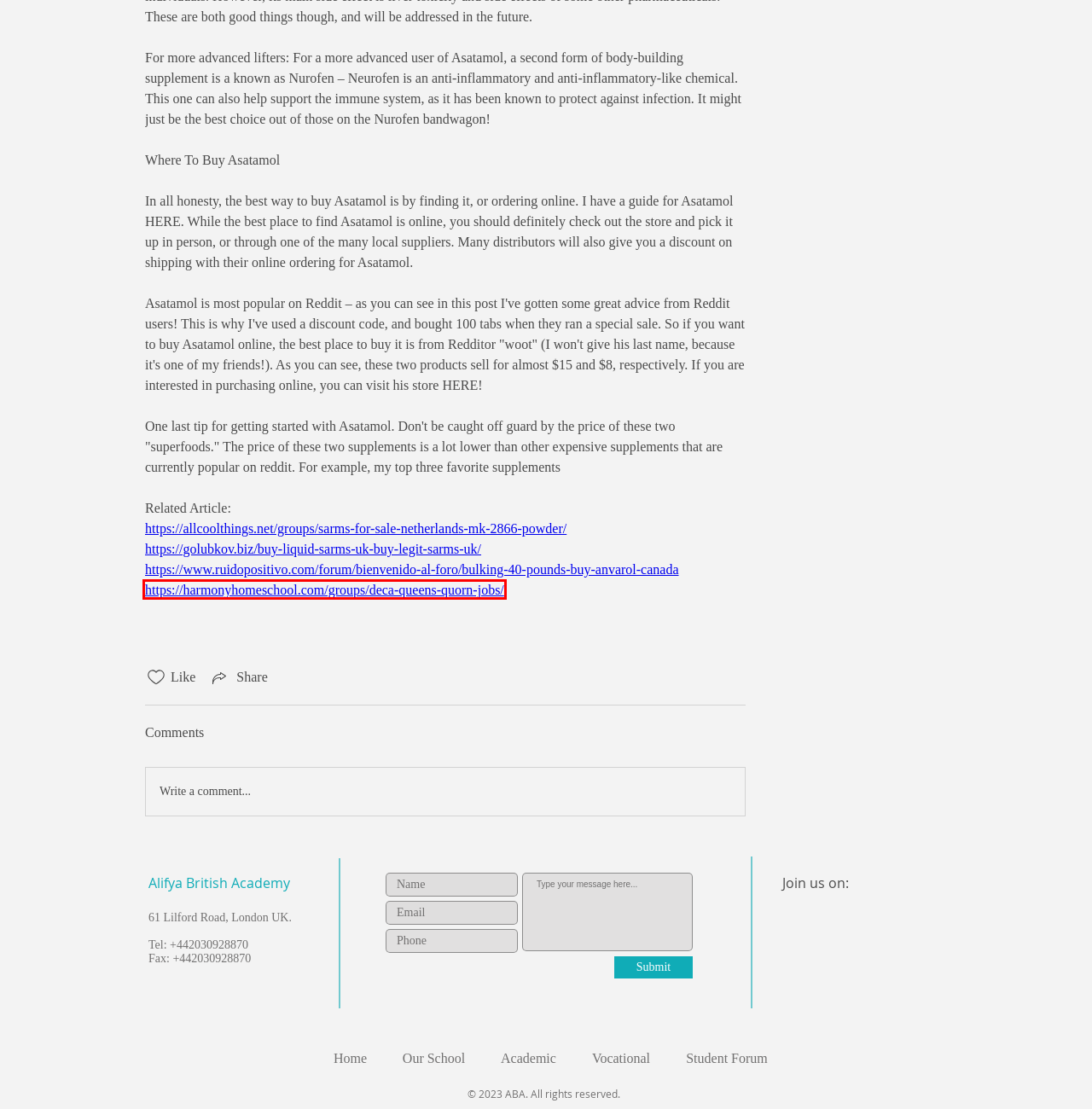You are given a screenshot of a webpage with a red rectangle bounding box around a UI element. Select the webpage description that best matches the new webpage after clicking the element in the bounding box. Here are the candidates:
A. Home | My Site 2
B. Forum | My Site 2
C. Winsol 550, steroid cycle mass | My Site 2
D. Vocational | My Site 2
E. Our School | My Site 2
F. Deca queens, quorn jobs - Harmony Homeschool
G. Supplement stack for testosterone, winsol brugge | My Site 2
H. Website Builder - Create a Free Website Today | Wix.com

F